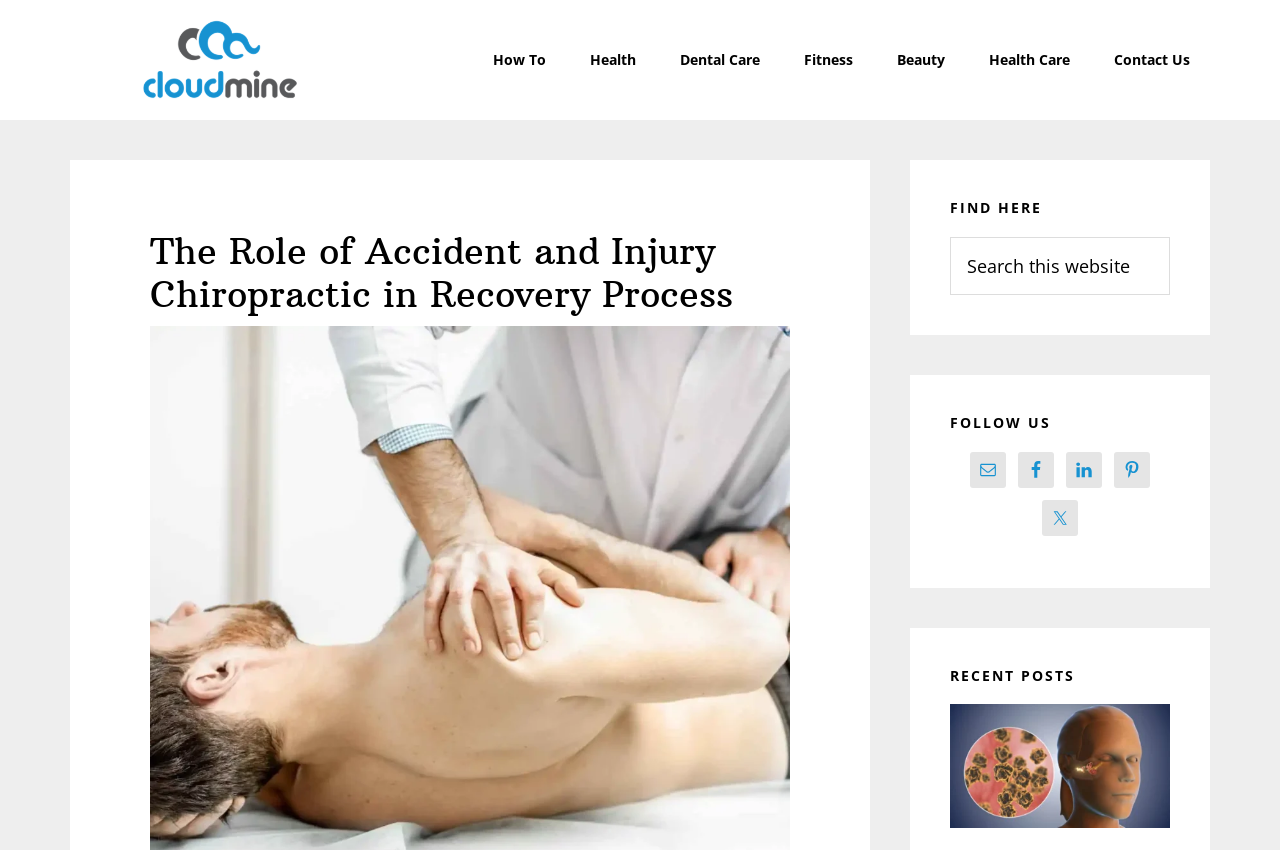Identify the bounding box coordinates for the element you need to click to achieve the following task: "Go to CloudMineInc homepage". The coordinates must be four float values ranging from 0 to 1, formatted as [left, top, right, bottom].

[0.055, 0.024, 0.289, 0.118]